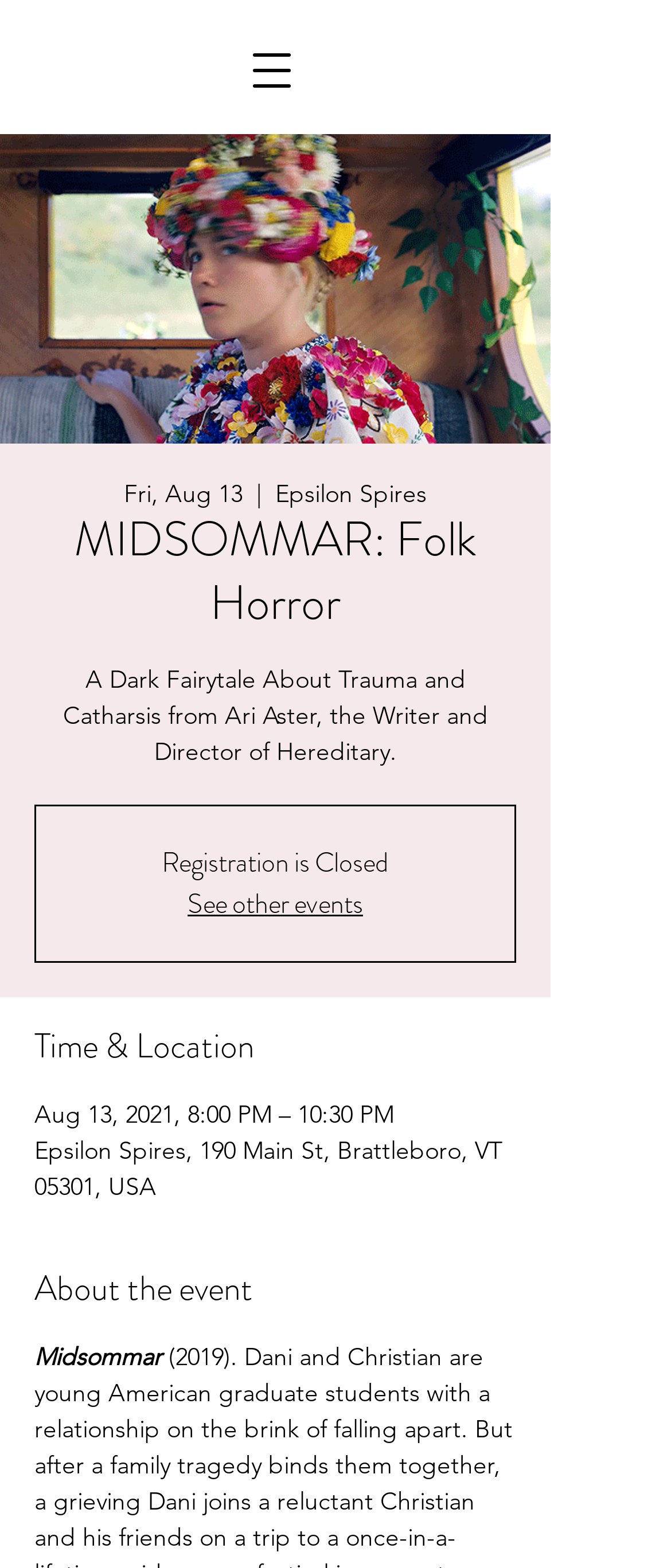Describe all visible elements and their arrangement on the webpage.

The webpage appears to be an event page for a film screening of "MIDSOMMAR: Folk Horror" directed by Ari Aster. At the top left corner, there is a button to open a navigation menu. Next to it, there is an image with the title "MIDSOMMAR: Folk Horror". The title is also presented as a heading below the image.

On the top right side, there is a section displaying the date "Fri, Aug 13" and the location "Epsilon Spires". Below this section, there is a brief description of the film, stating that it is "A Dark Fairytale About Trauma and Catharsis from Ari Aster, the Writer and Director of Hereditary."

Further down, there is a notice that "Registration is Closed" and a link to "See other events". The event details are presented in a section titled "Time & Location", which includes the date, time, and address of the event.

Finally, there is a section titled "About the event" with a link to "Midsommar", which likely provides more information about the film. Overall, the webpage is focused on providing details about the film screening event.